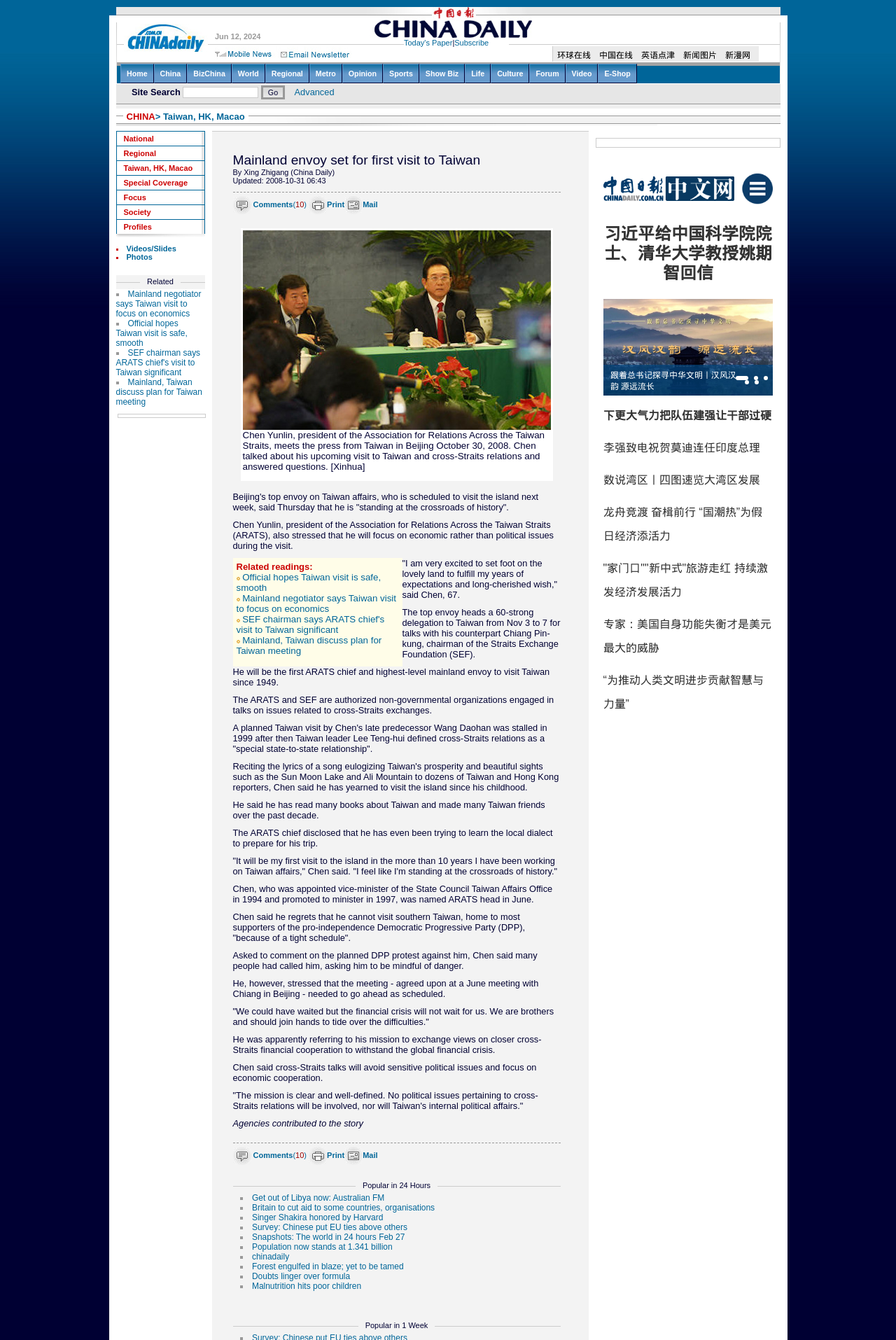Can you determine the bounding box coordinates of the area that needs to be clicked to fulfill the following instruction: "Click on the 'Comments(10)' link"?

[0.282, 0.149, 0.342, 0.156]